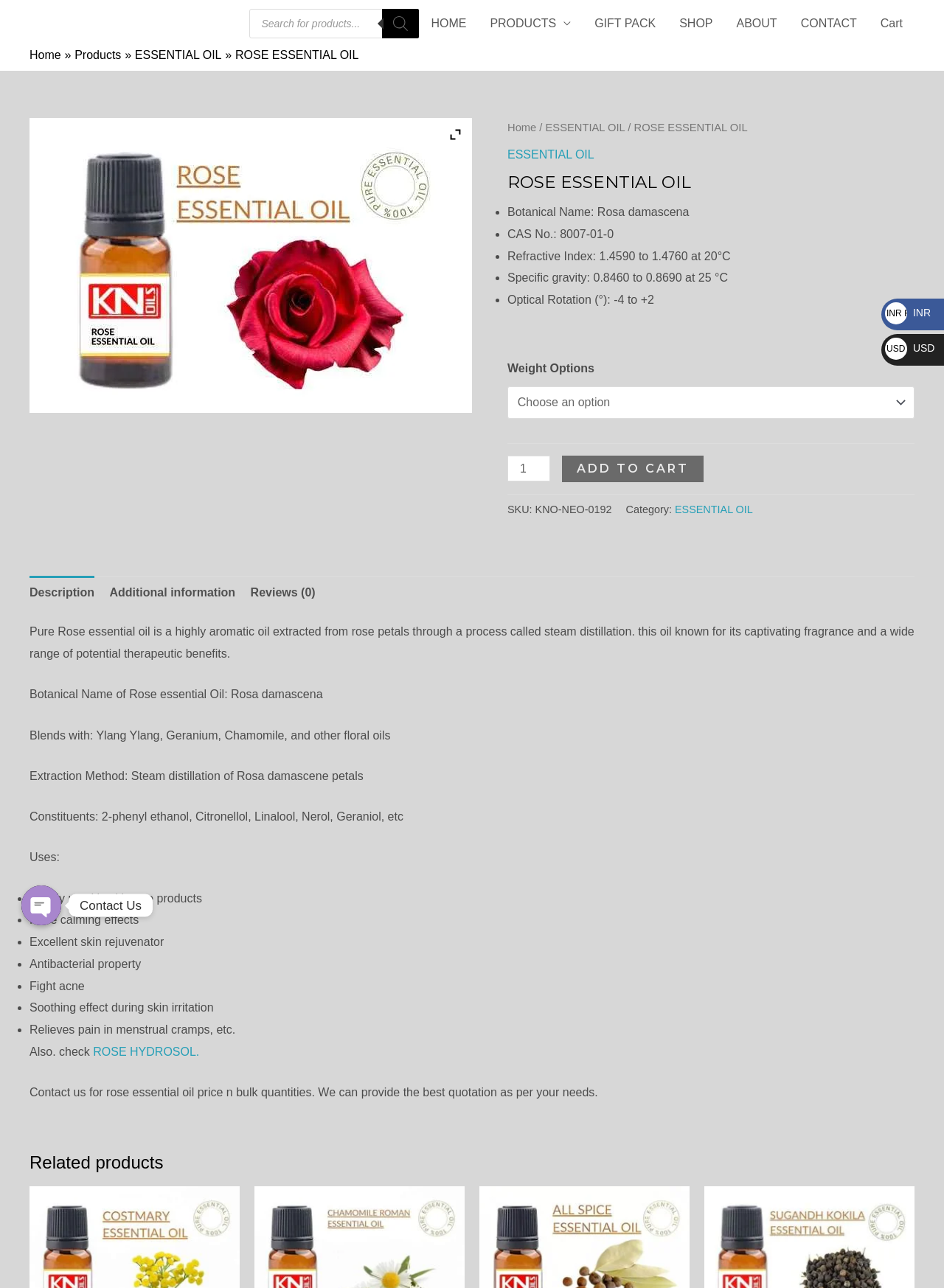Please provide the bounding box coordinates for the element that needs to be clicked to perform the following instruction: "Go to home page". The coordinates should be given as four float numbers between 0 and 1, i.e., [left, top, right, bottom].

[0.444, 0.0, 0.507, 0.037]